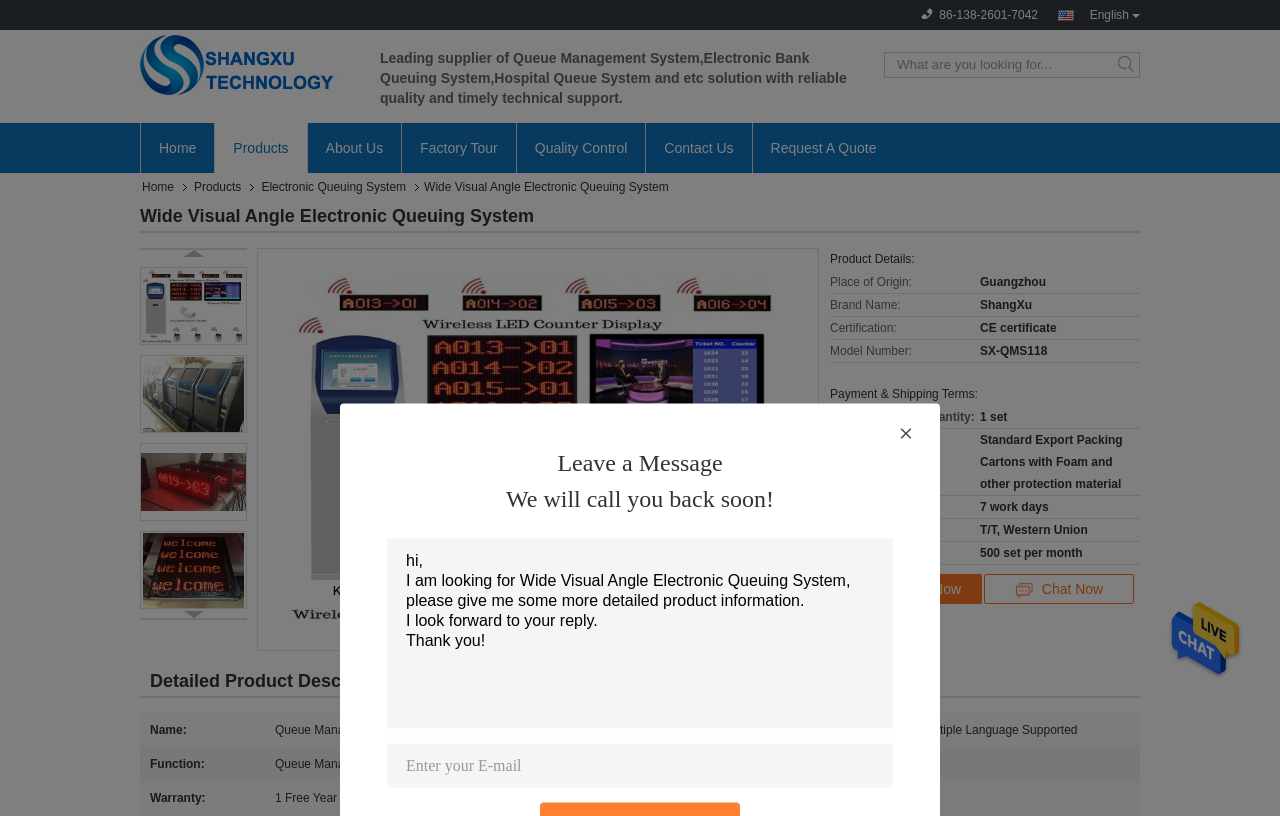What is the product name of the Wide Visual Angle Electronic Queuing System?
Based on the image content, provide your answer in one word or a short phrase.

SX-QMS118